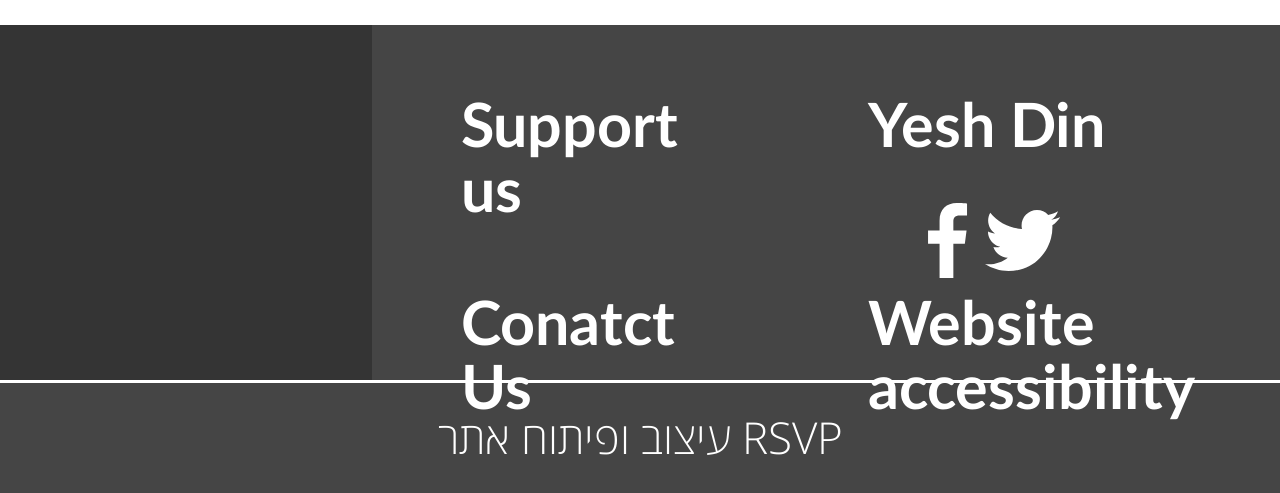What is the text of the link at the bottom-right of the footer?
Using the image as a reference, give an elaborate response to the question.

I checked the bounding box coordinates of the links in the footer and found that the link with the text 'עיצוב ופיתוח אתר RSVP' has the largest x2 value, which is 0.658, indicating that it is located at the right of the page. The y1 value is 0.826, which is relatively large compared to other elements, indicating that it is located at the bottom of the page.